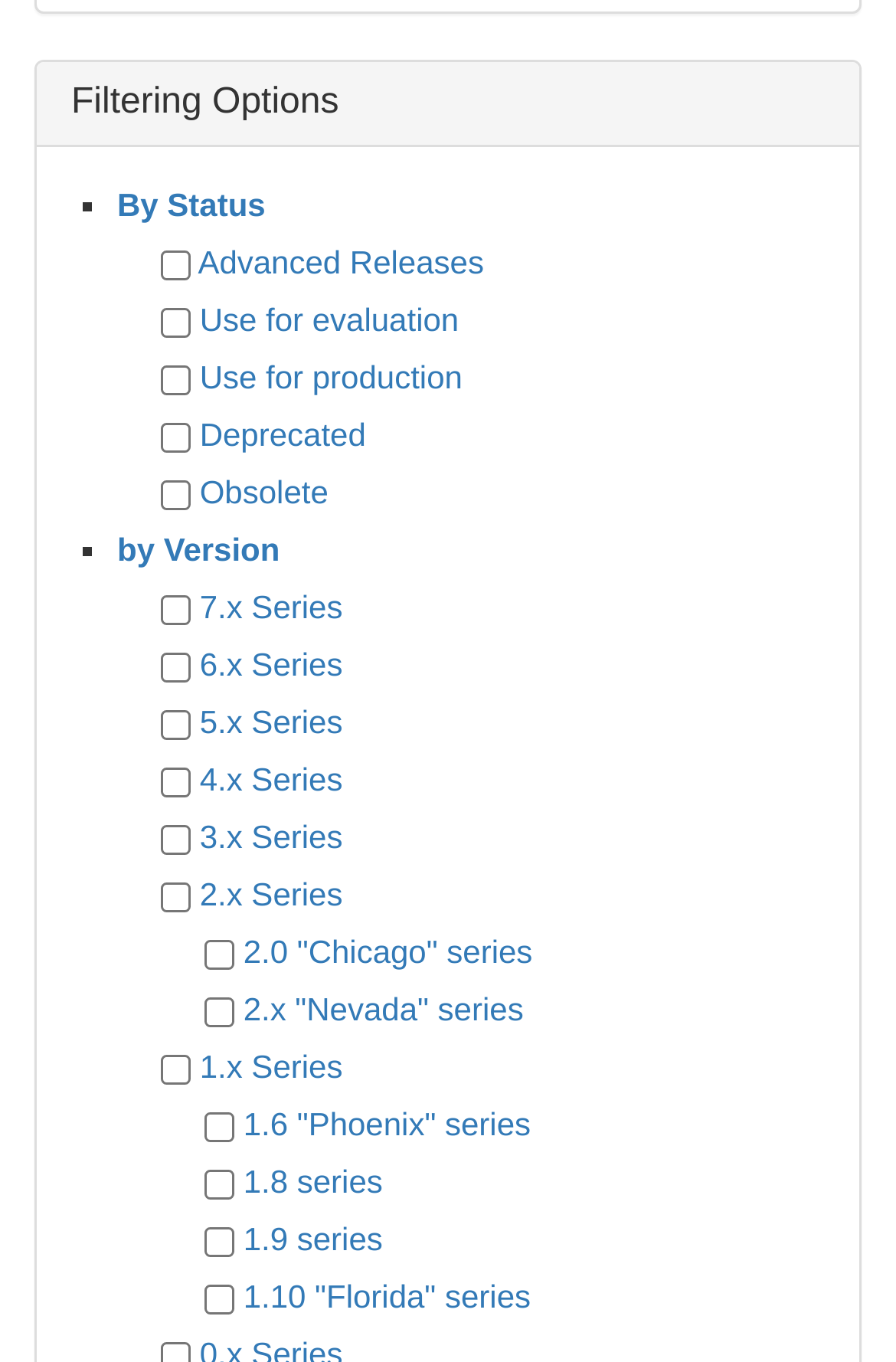Determine the bounding box coordinates for the region that must be clicked to execute the following instruction: "Select 2.0 'Chicago' series".

[0.228, 0.689, 0.262, 0.711]